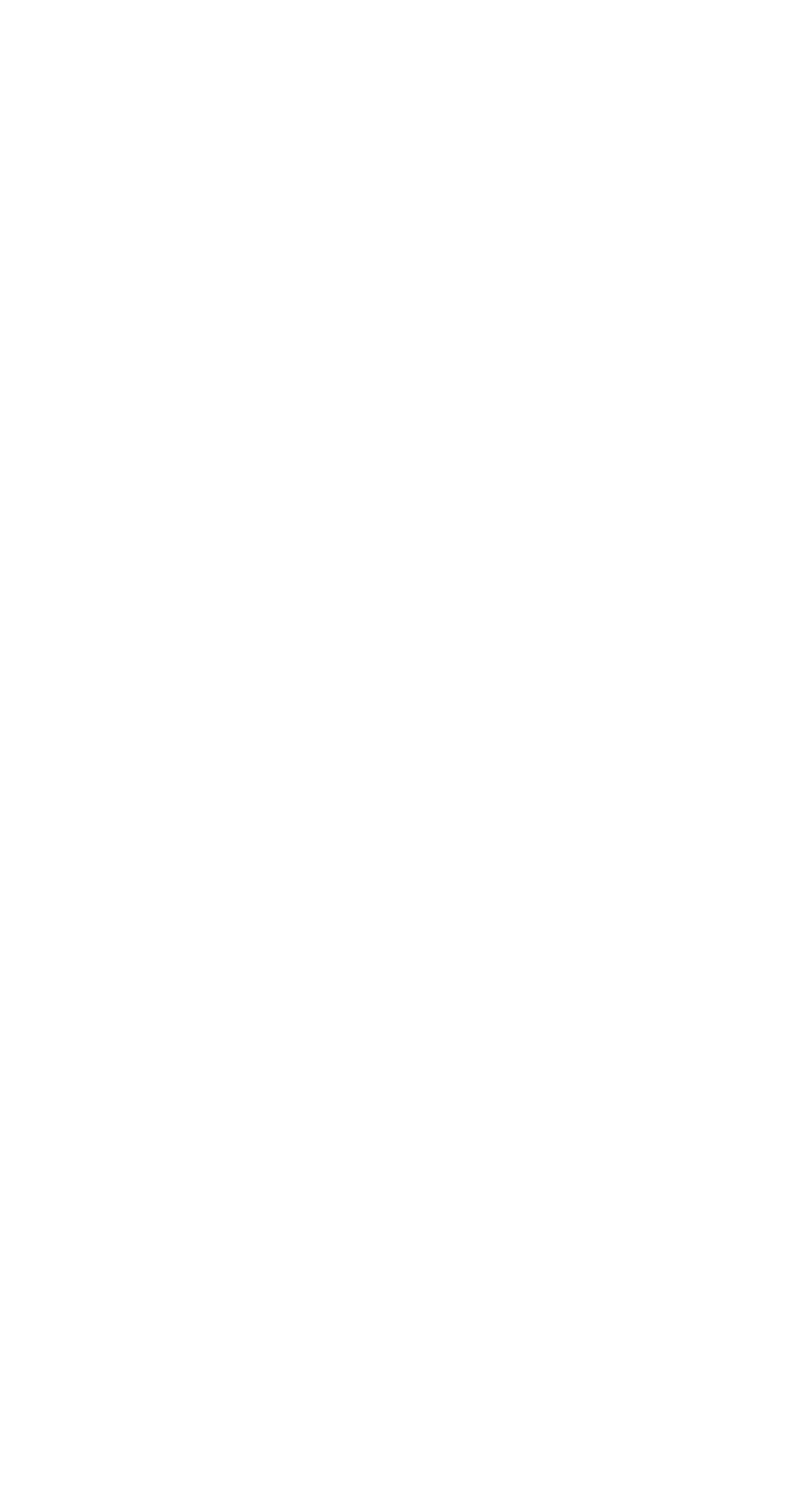Please determine the bounding box coordinates of the element's region to click for the following instruction: "View Dalmore Direct products".

[0.103, 0.077, 0.897, 0.11]